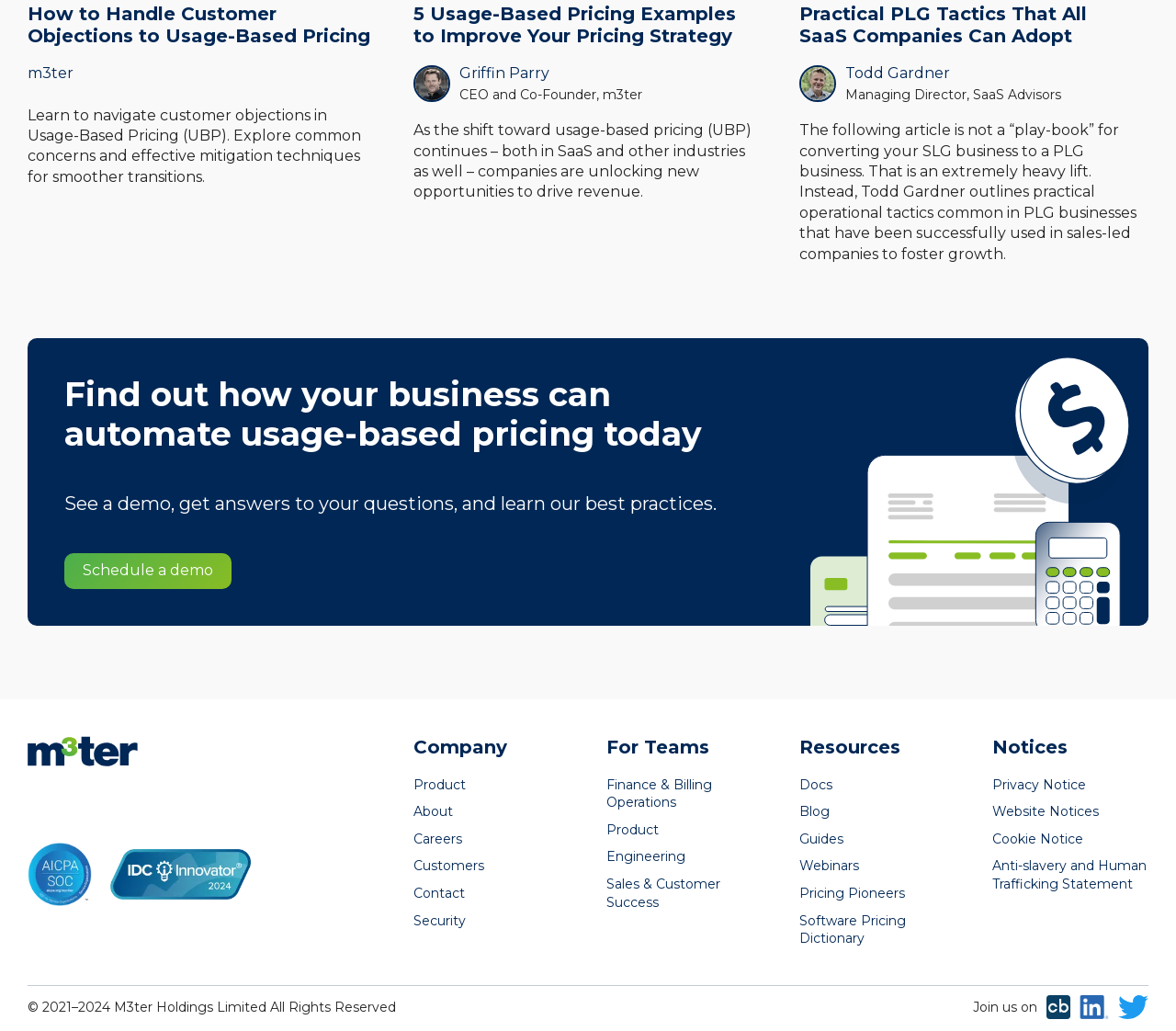Who is the author of the second article on the webpage?
Please provide a detailed and thorough answer to the question.

The second article on the webpage is titled '5 Usage-Based Pricing Examples to Improve Your Pricing Strategy' and is written by Griffin Parry, who is the Founder of m3ter.